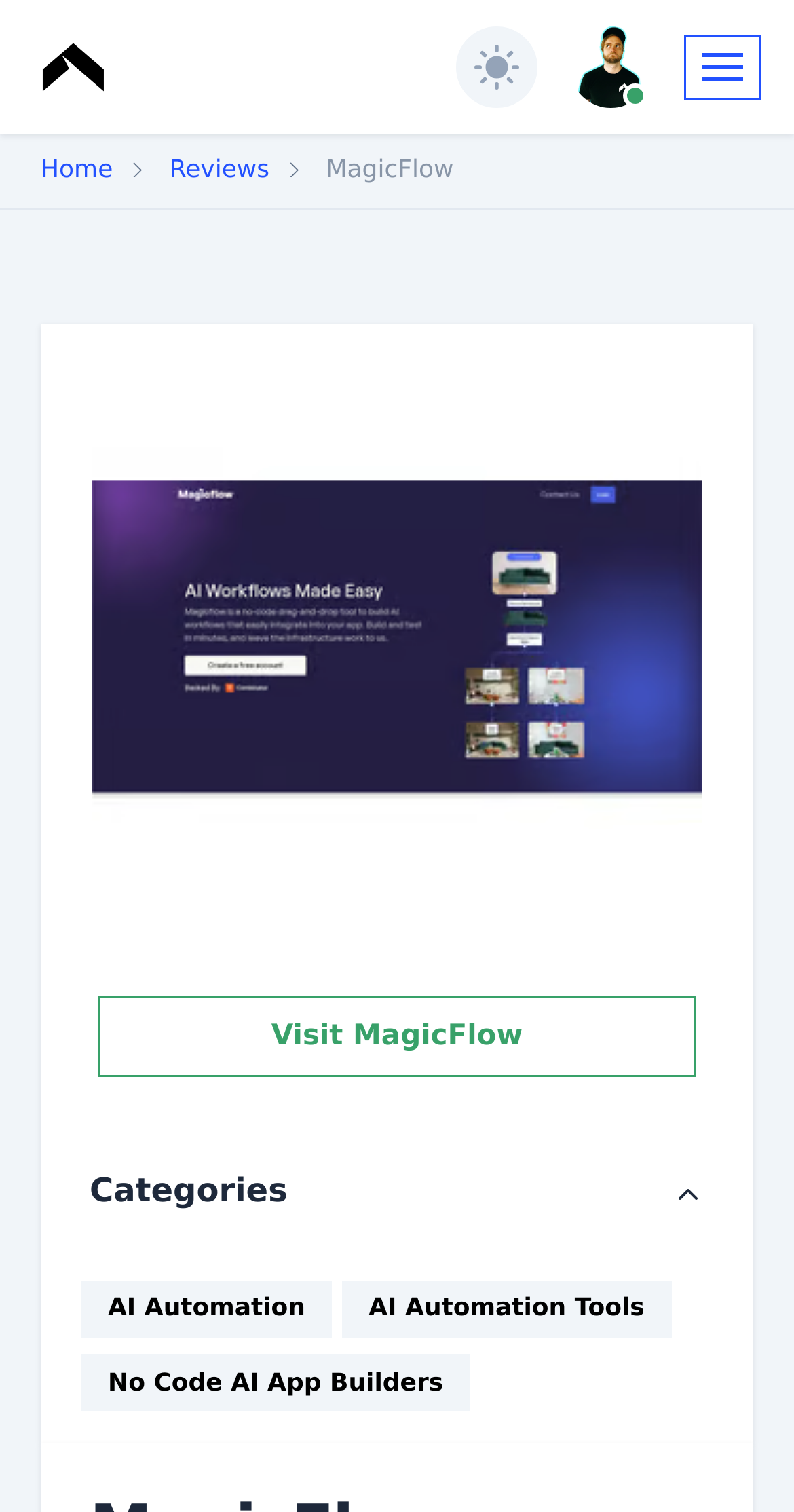Please respond to the question using a single word or phrase:
What is the image above the 'Visit MagicFlow' link?

MagicFlow company image